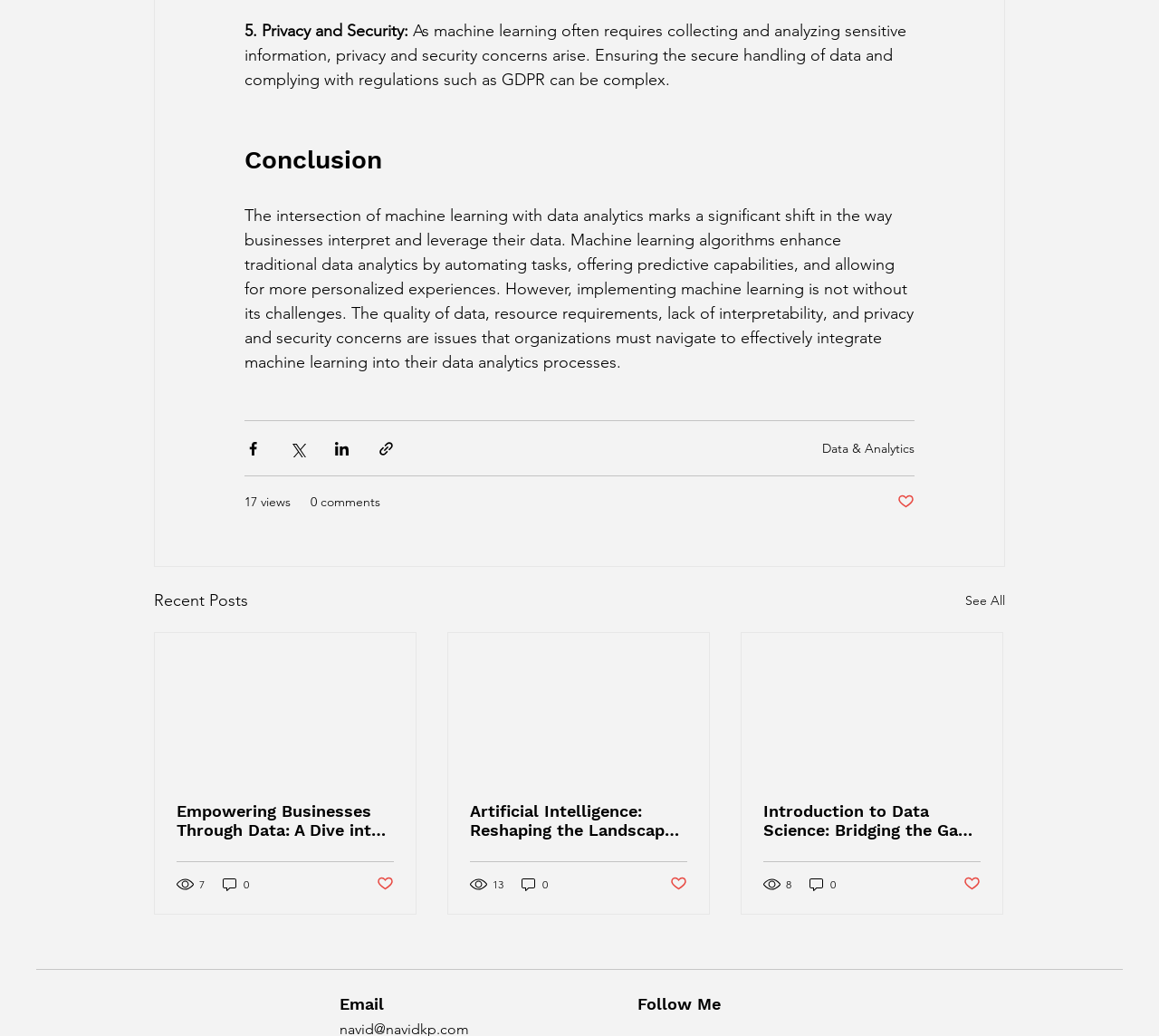How many social media sharing options are available?
Based on the content of the image, thoroughly explain and answer the question.

I counted the number of social media sharing buttons, including 'Share via Facebook', 'Share via Twitter', 'Share via LinkedIn', and 'Share via link', which totals 4.